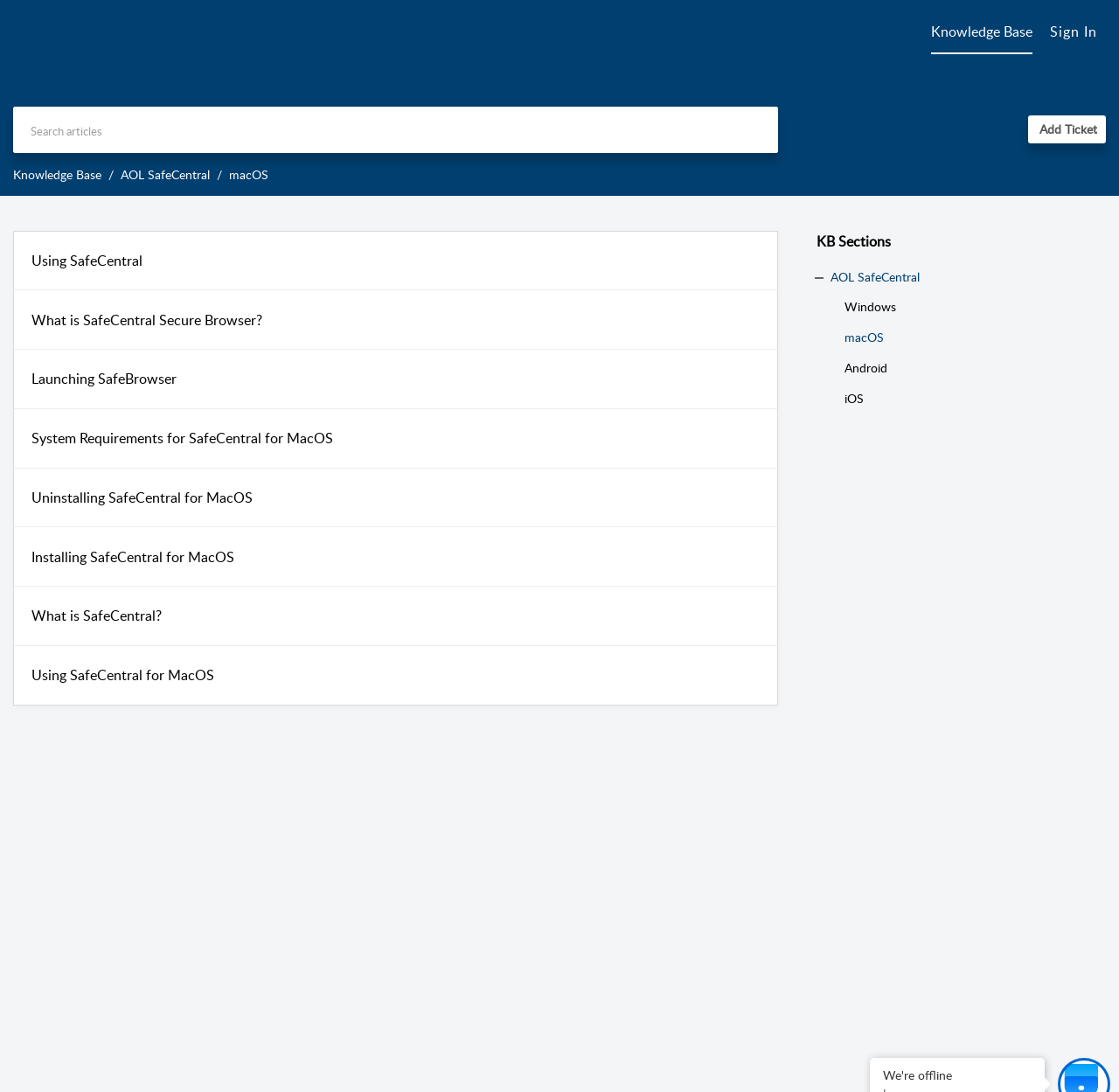Summarize the webpage with intricate details.

The webpage is a knowledge base for AOL SafeCentral, specifically focused on macOS. At the top left, there are three "Skip to" links: "Skip to Content", "Skip to Menu", and "Skip to Footer". 

To the right of these links, there is a tab labeled "Knowledge Base". Next to the tab, a "Sign In" link is located. Below the tab, a search box with a placeholder text "Search articles" is positioned. 

On the right side of the search box, an "Add Ticket" link is placed. Below the search box, a breadcrumb navigation menu is displayed, showing the current location as "AOL SafeCentral" > "Knowledge Base" > "macOS". 

The main content area is divided into two sections. On the left, there are nine links related to using SafeCentral, including "Using SafeCentral", "What is SafeCentral Secure Browser?", and "System Requirements for SafeCentral for MacOS". 

On the right, a section labeled "KB Sections" is displayed, accompanied by a small image. Below this section, there are four links to different platforms: "AOL SafeCentral", "Windows", "macOS", "Android", and "iOS". 

At the very bottom of the page, a message "We're offline" is displayed, indicating that the website is currently offline.